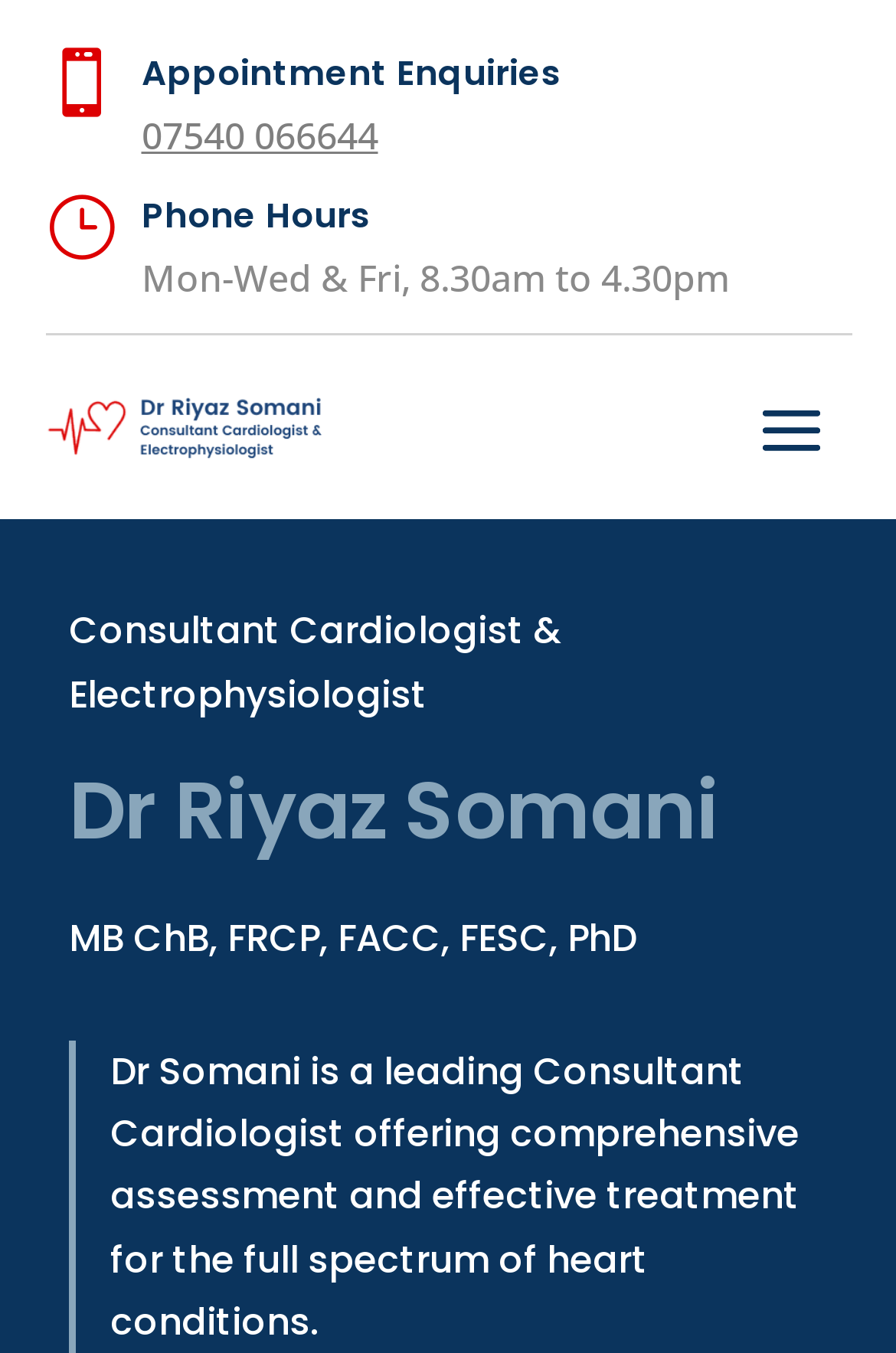Please determine and provide the text content of the webpage's heading.

Dr Riyaz Somani